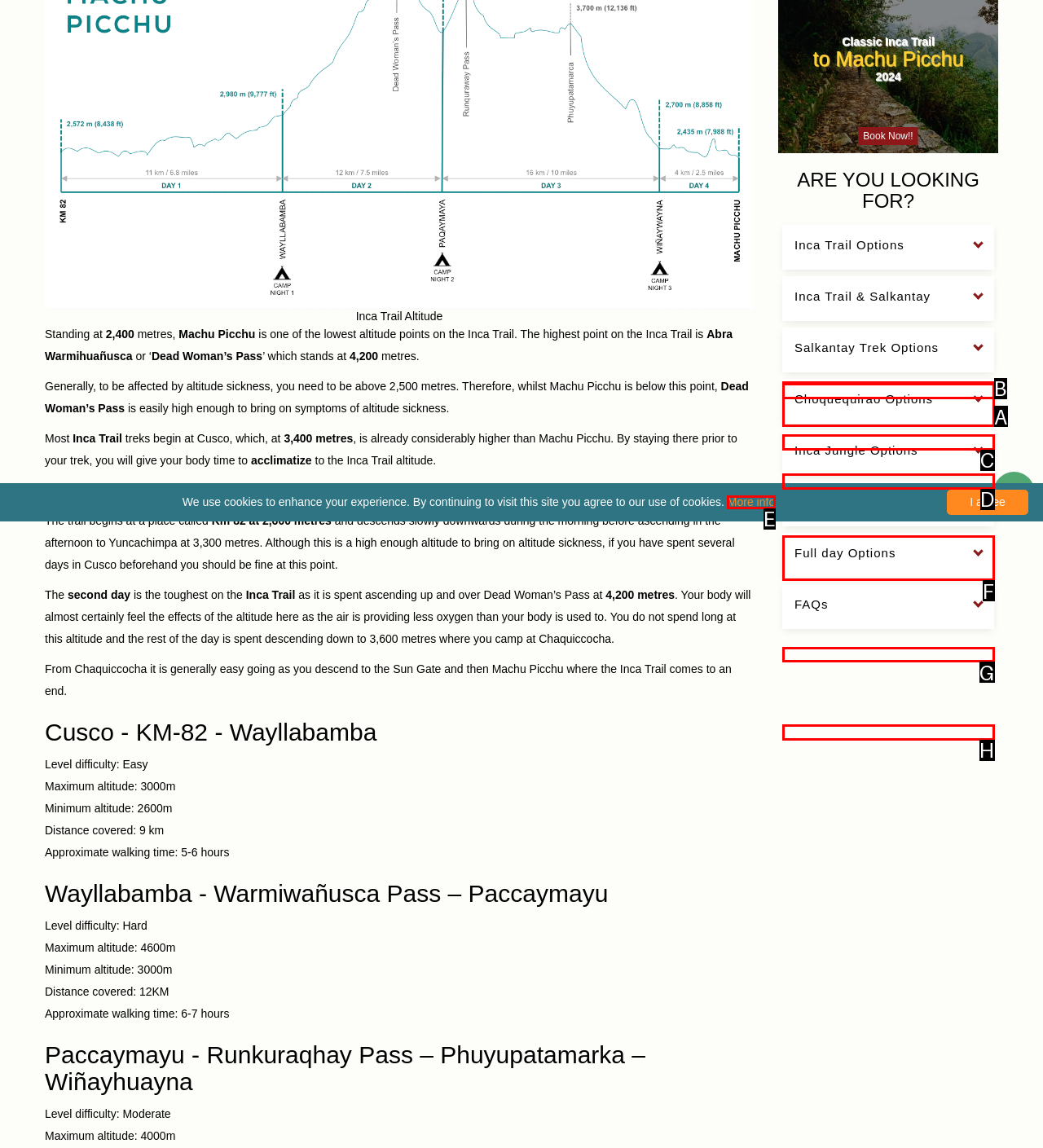Based on the description: Choquequirao 5 days, select the HTML element that best fits. Reply with the letter of the correct choice from the options given.

C